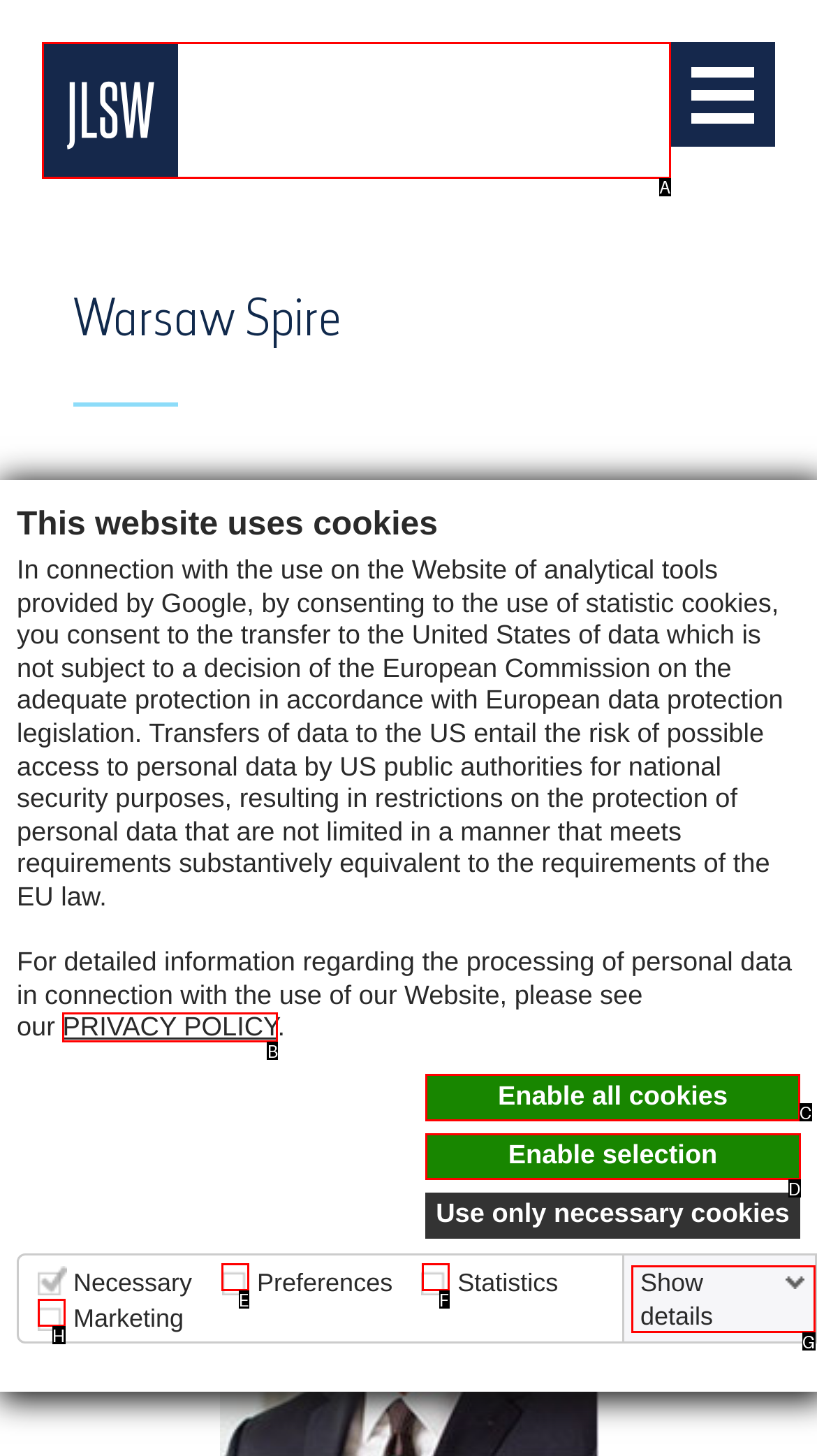Specify which element within the red bounding boxes should be clicked for this task: Enable all cookies Respond with the letter of the correct option.

C